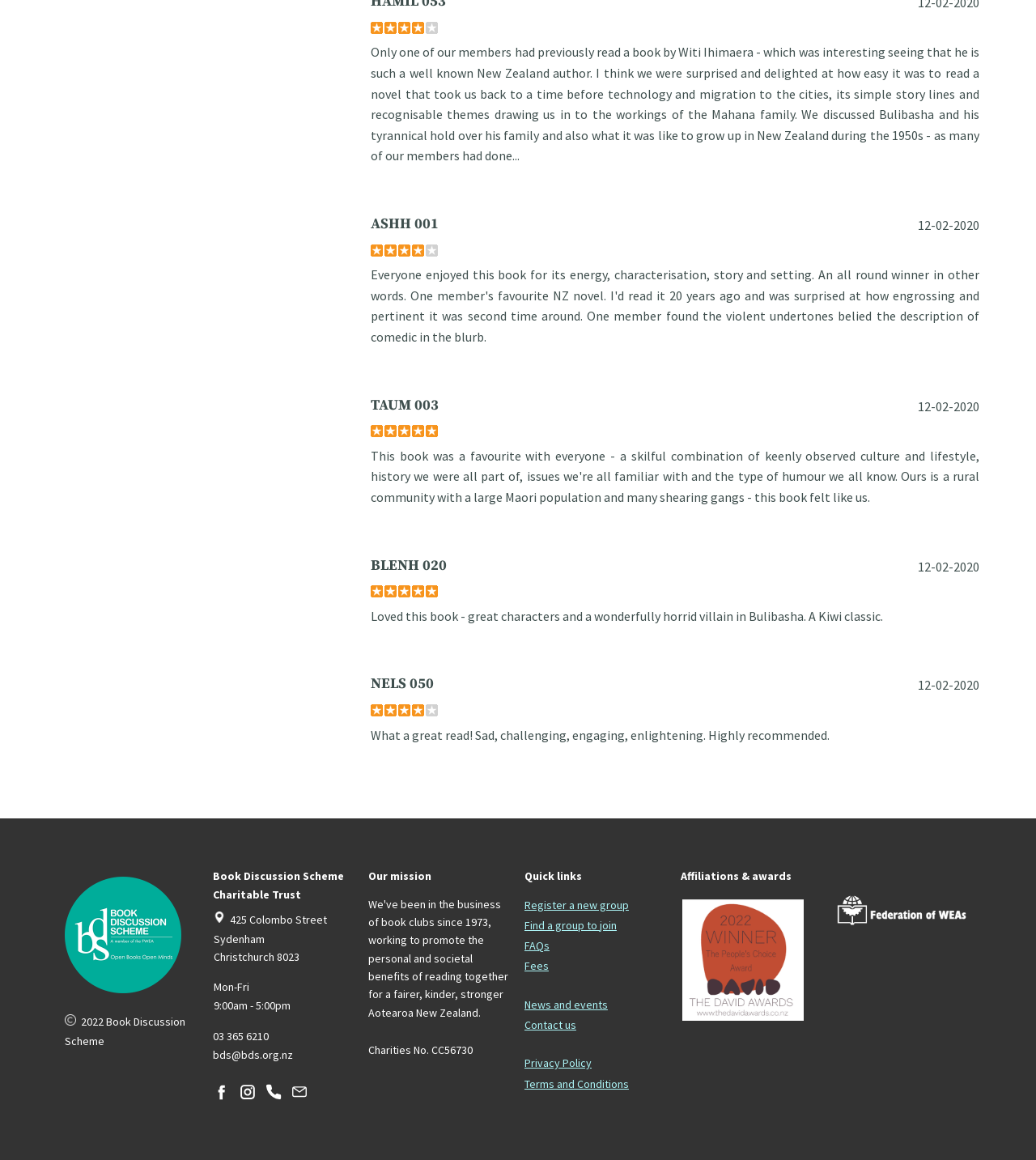Locate the bounding box coordinates of the area that needs to be clicked to fulfill the following instruction: "Visit the 'facebook' page". The coordinates should be in the format of four float numbers between 0 and 1, namely [left, top, right, bottom].

[0.205, 0.934, 0.222, 0.949]